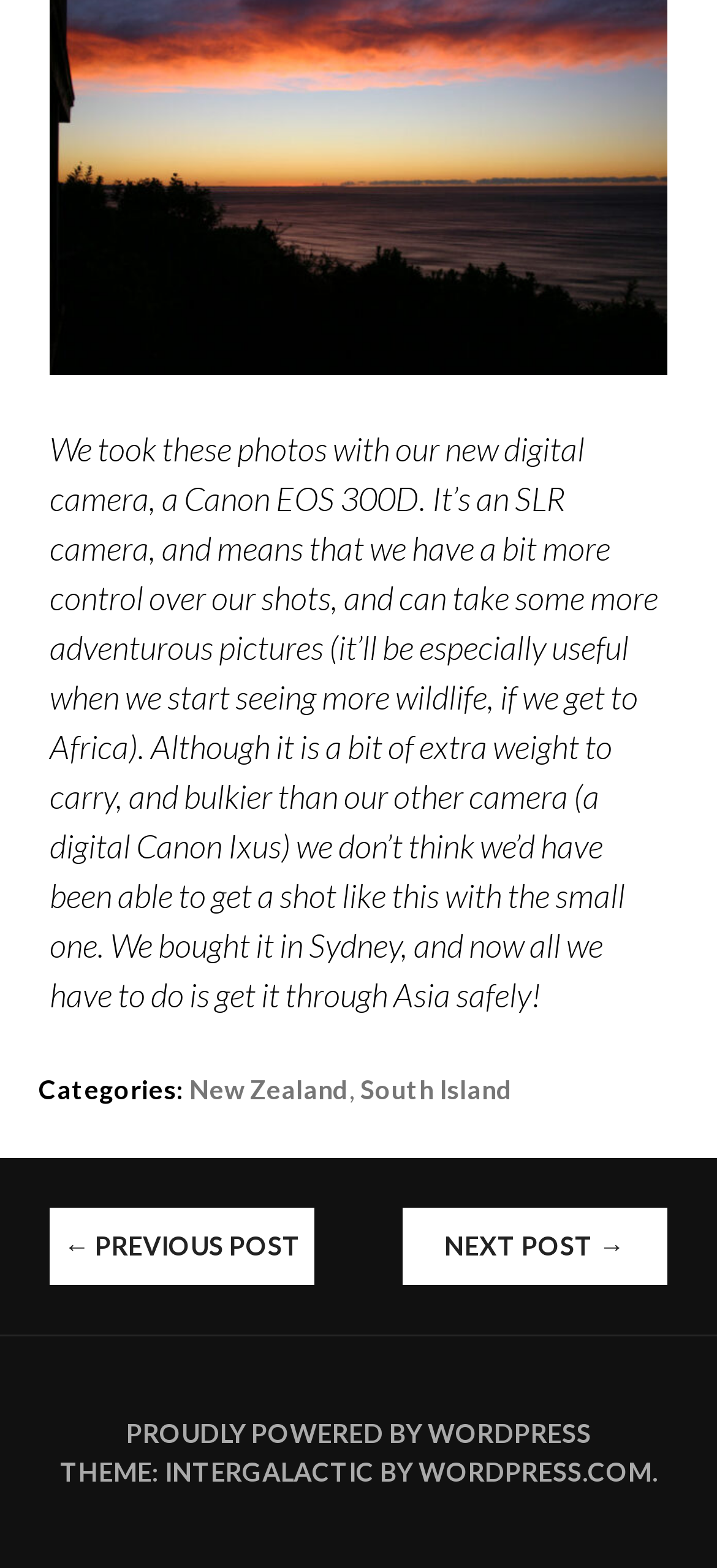What type of camera is mentioned in the text?
Provide a thorough and detailed answer to the question.

The text mentions that the authors took photos with their new digital camera, a Canon EOS 300D, which is an SLR camera.